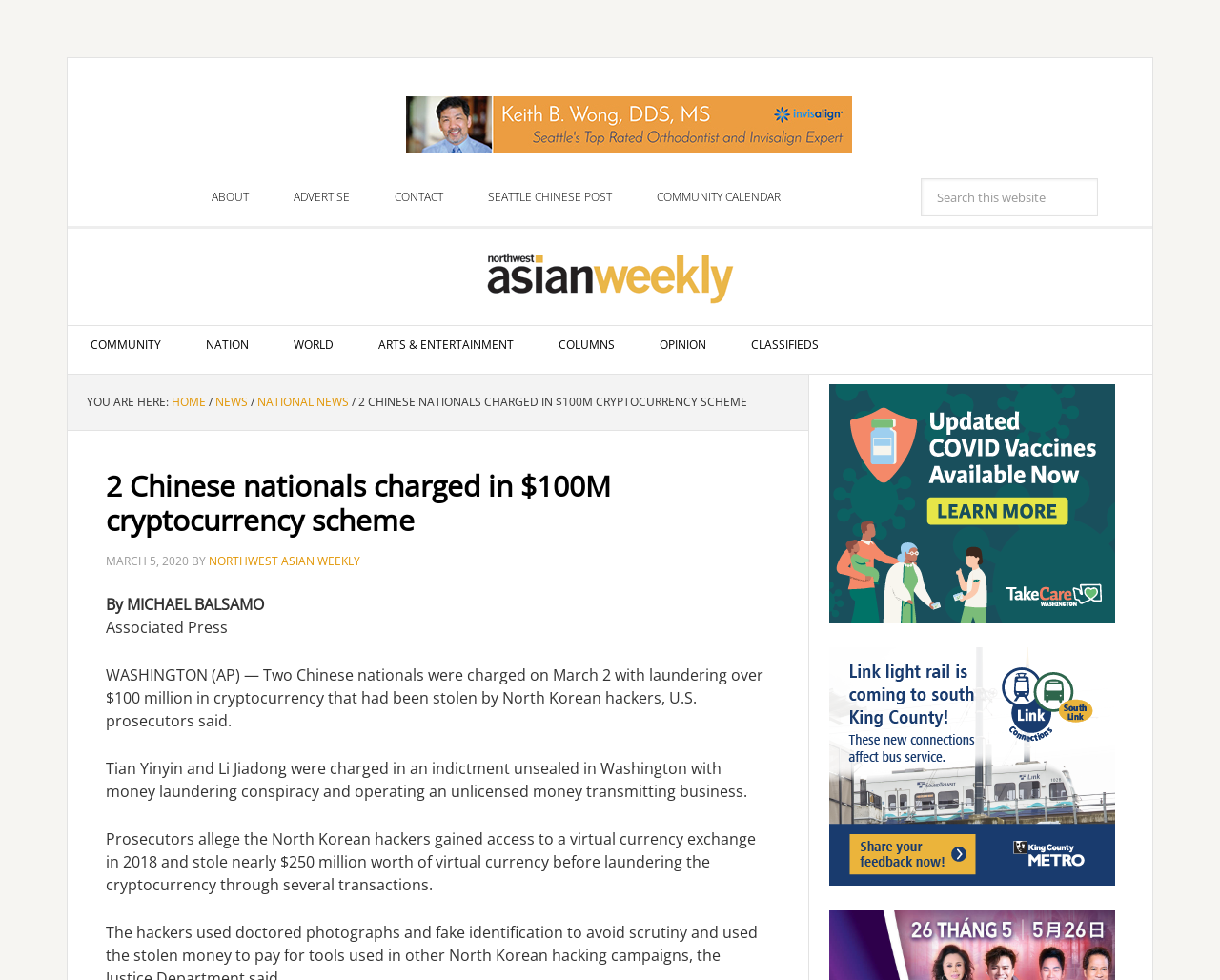Locate the bounding box coordinates of the item that should be clicked to fulfill the instruction: "View COMMUNITY news".

[0.055, 0.333, 0.151, 0.372]